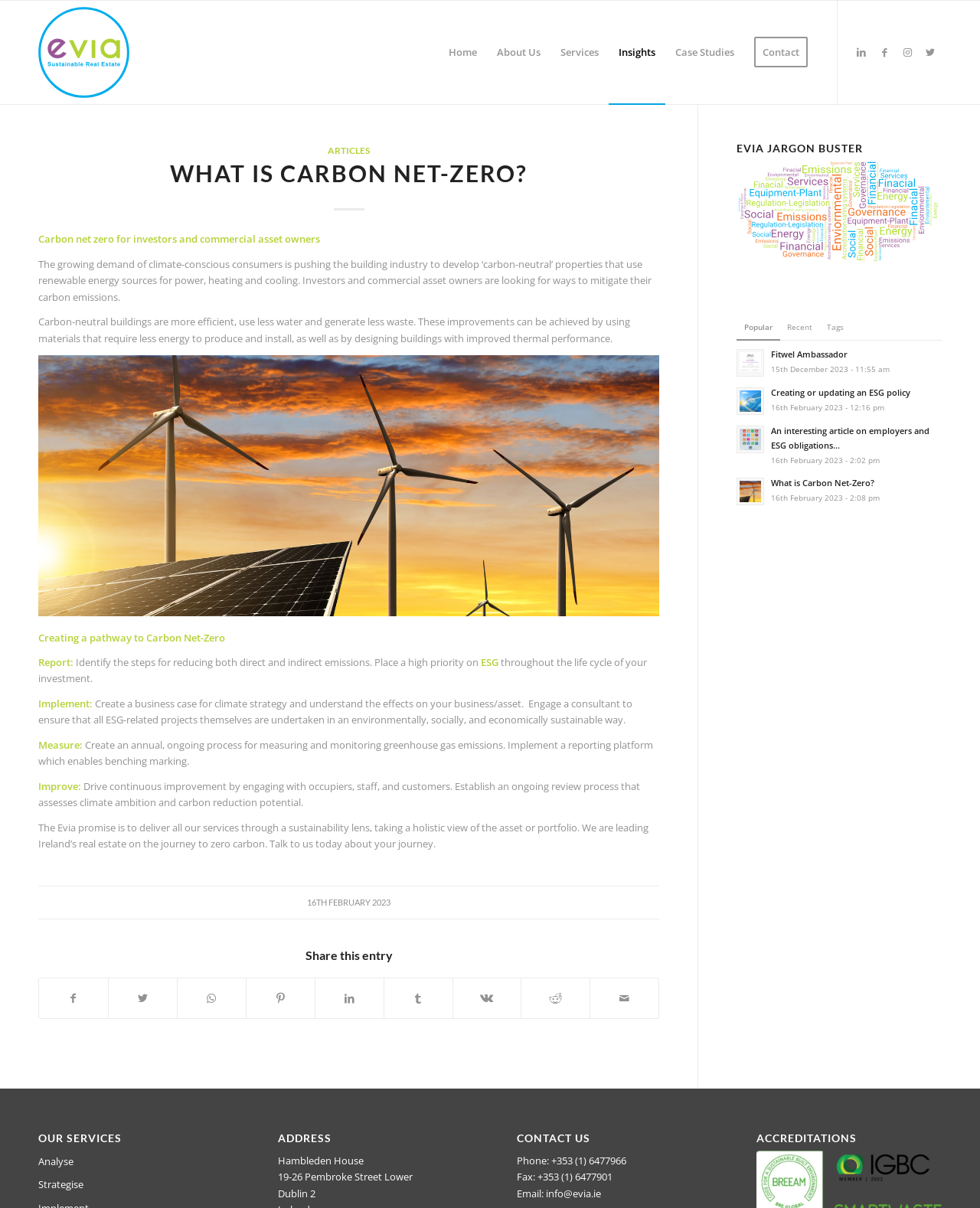Please locate the bounding box coordinates of the element's region that needs to be clicked to follow the instruction: "Share this entry on Facebook". The bounding box coordinates should be provided as four float numbers between 0 and 1, i.e., [left, top, right, bottom].

[0.04, 0.81, 0.11, 0.843]